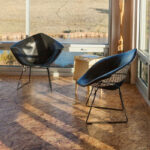What is the shape of the side table?
Based on the screenshot, answer the question with a single word or phrase.

Round